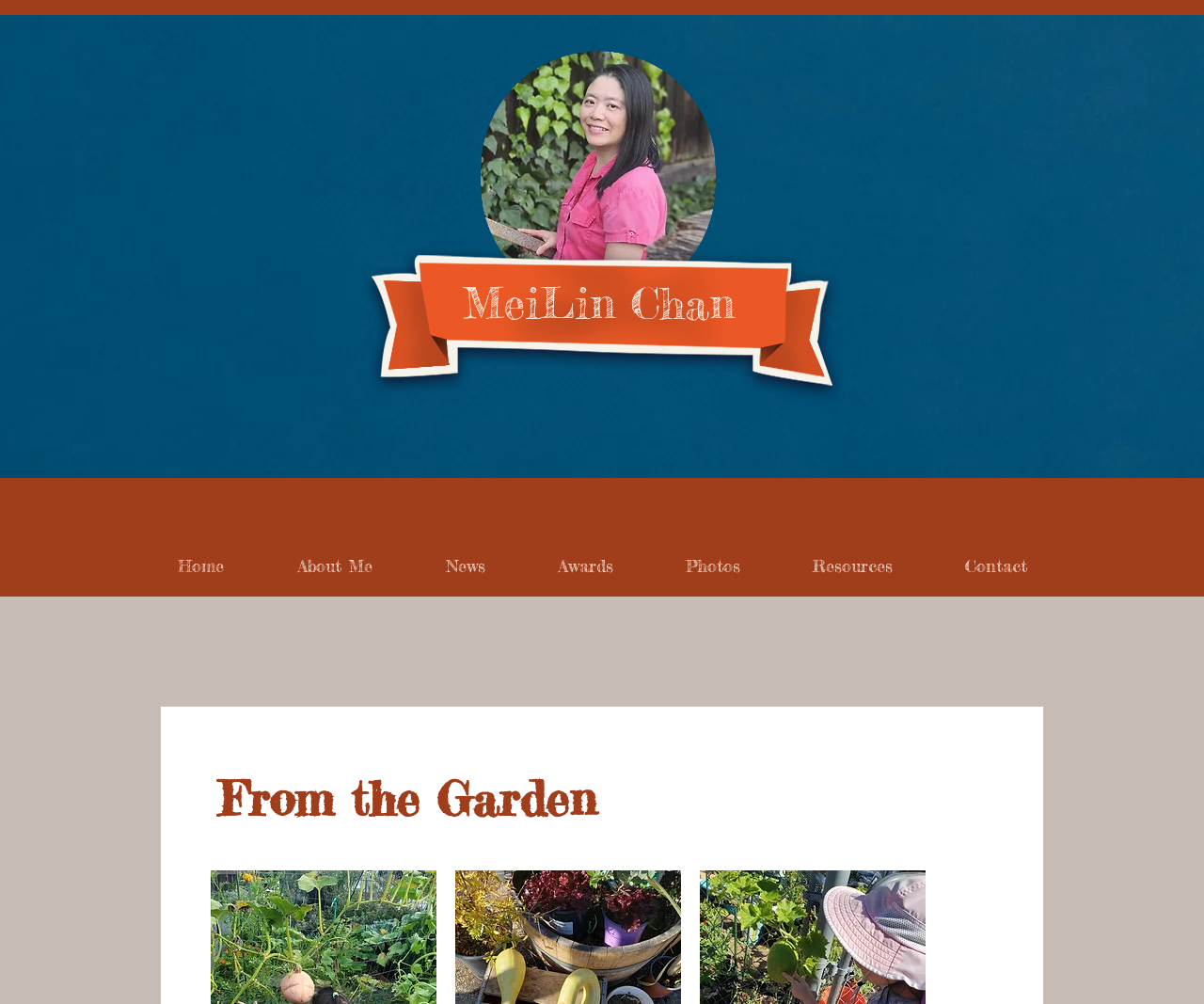Ascertain the bounding box coordinates for the UI element detailed here: "MeiLin Chan". The coordinates should be provided as [left, top, right, bottom] with each value being a float between 0 and 1.

[0.384, 0.276, 0.61, 0.328]